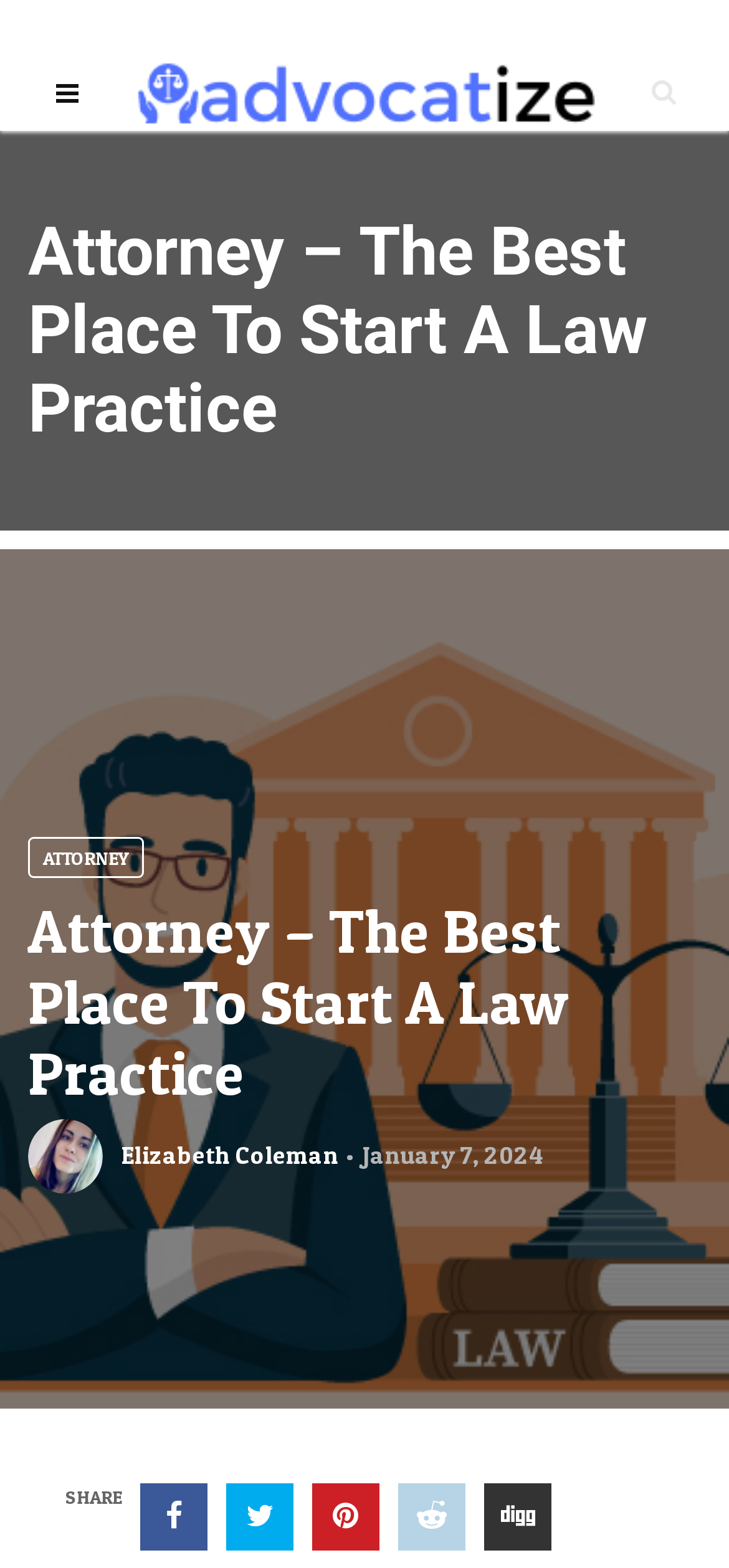Please reply with a single word or brief phrase to the question: 
What is the name of the website?

AdvocatiZe